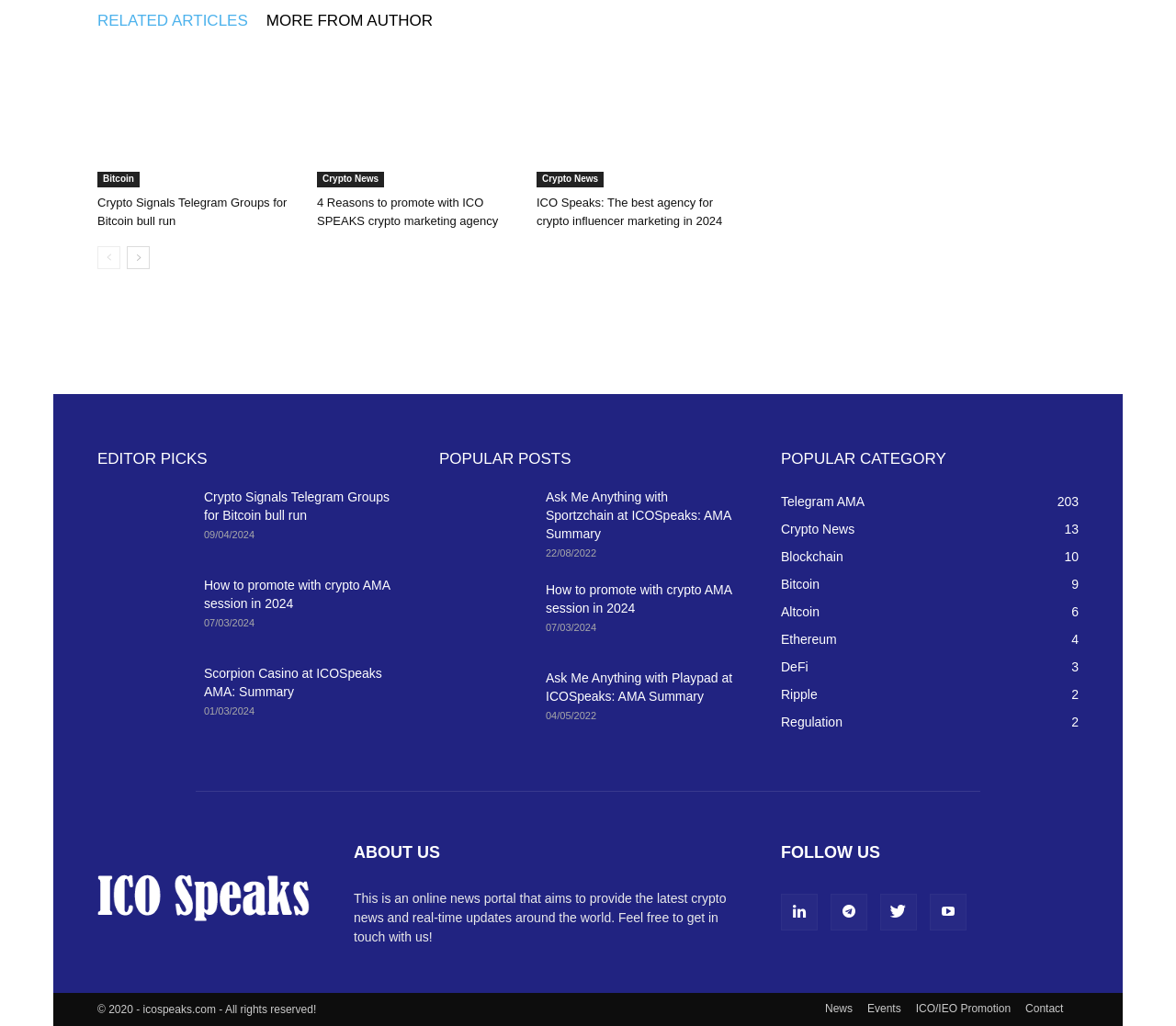Based on the image, please respond to the question with as much detail as possible:
What is the category with the most articles?

Based on the webpage, I can see that the category 'Telegram AMA' has 203 articles, which is the highest number among all categories.